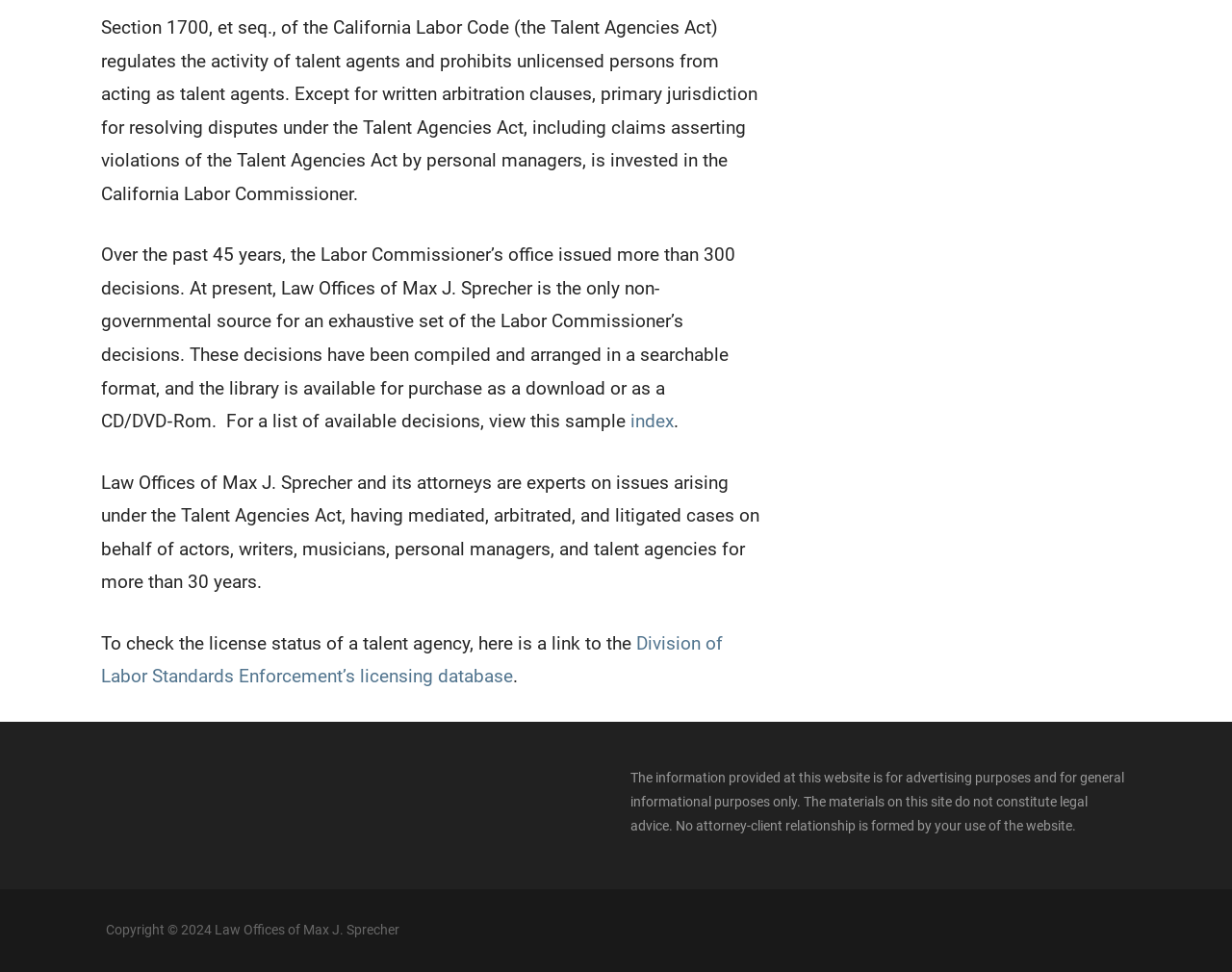Can you find the bounding box coordinates for the UI element given this description: "index"? Provide the coordinates as four float numbers between 0 and 1: [left, top, right, bottom].

[0.511, 0.422, 0.547, 0.445]